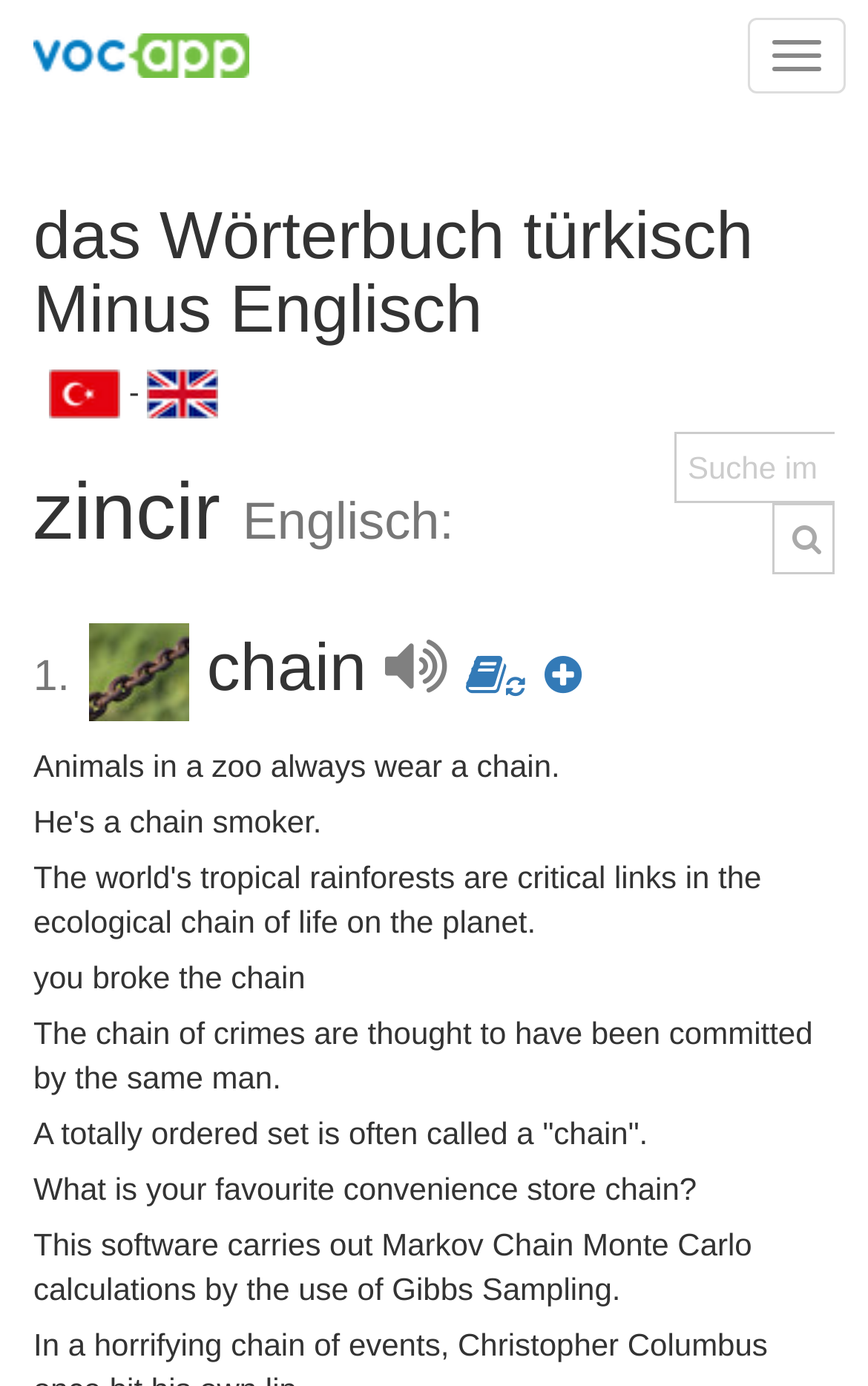Respond to the question below with a single word or phrase:
What is the purpose of the textbox?

Search